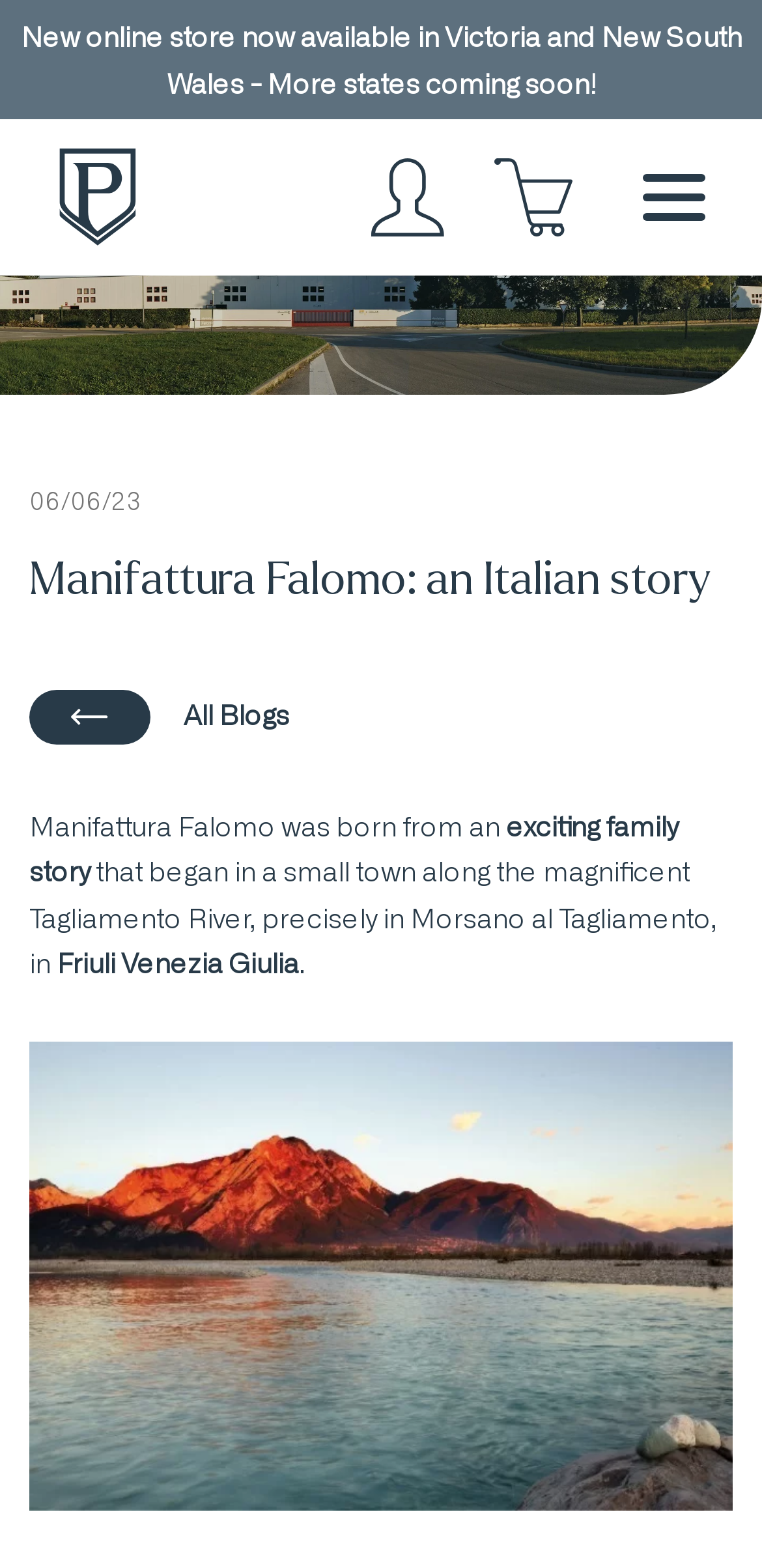What states are the online stores available in?
Please give a detailed and elaborate answer to the question.

The information about the availability of the online store can be found in the static text at the top of the webpage, which states 'New online store now available in Victoria and New South Wales - More states coming soon!'.